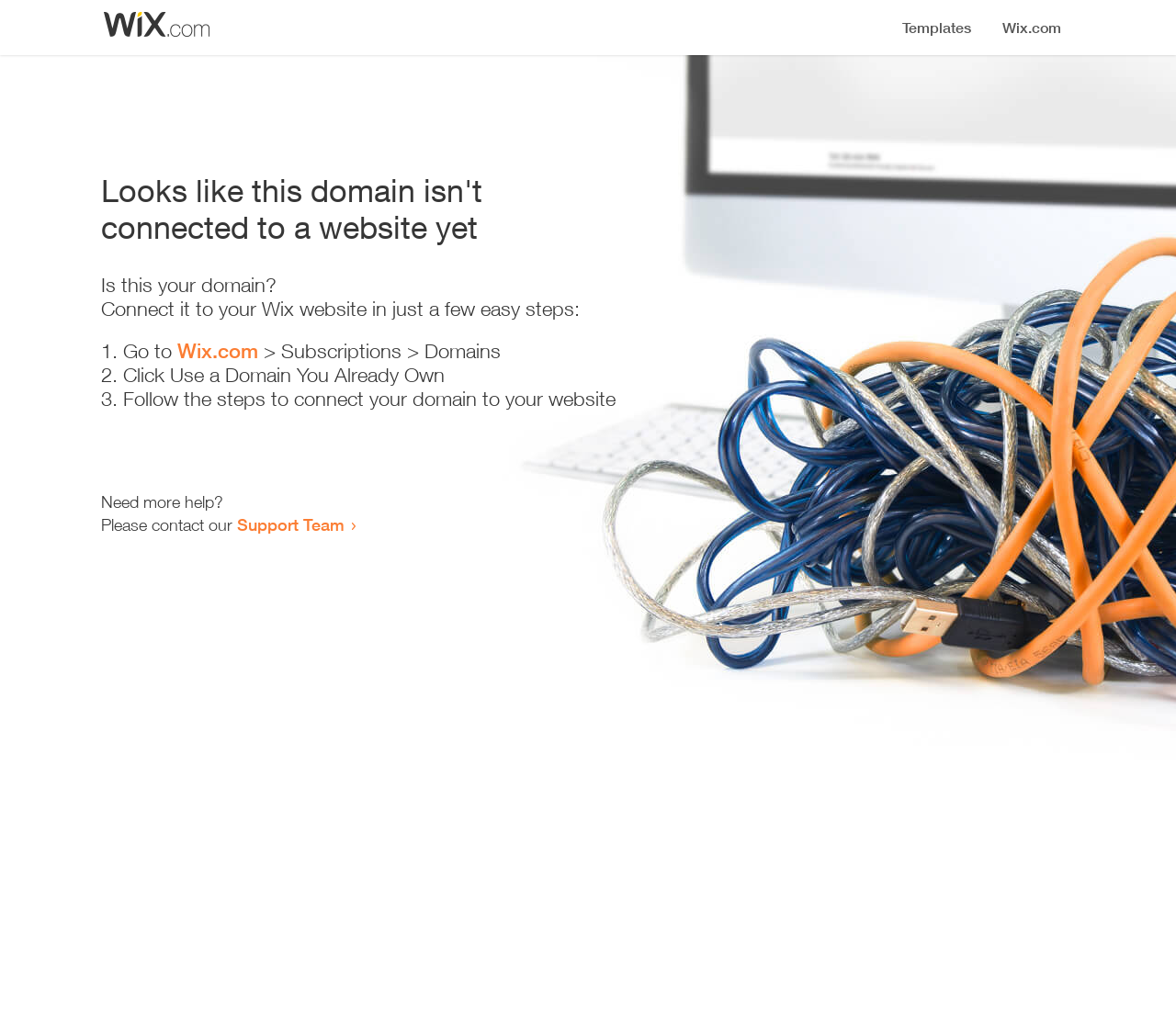Provide the bounding box coordinates of the UI element that matches the description: "Wix.com".

[0.151, 0.327, 0.22, 0.35]